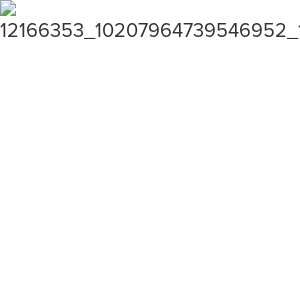Using the details from the image, please elaborate on the following question: What does the image encourage readers to do?

The surrounding text prompts readers to consider how they align their lives with significant principles or standards, which encourages them to reflect on their self-awareness and authenticity in their actions.